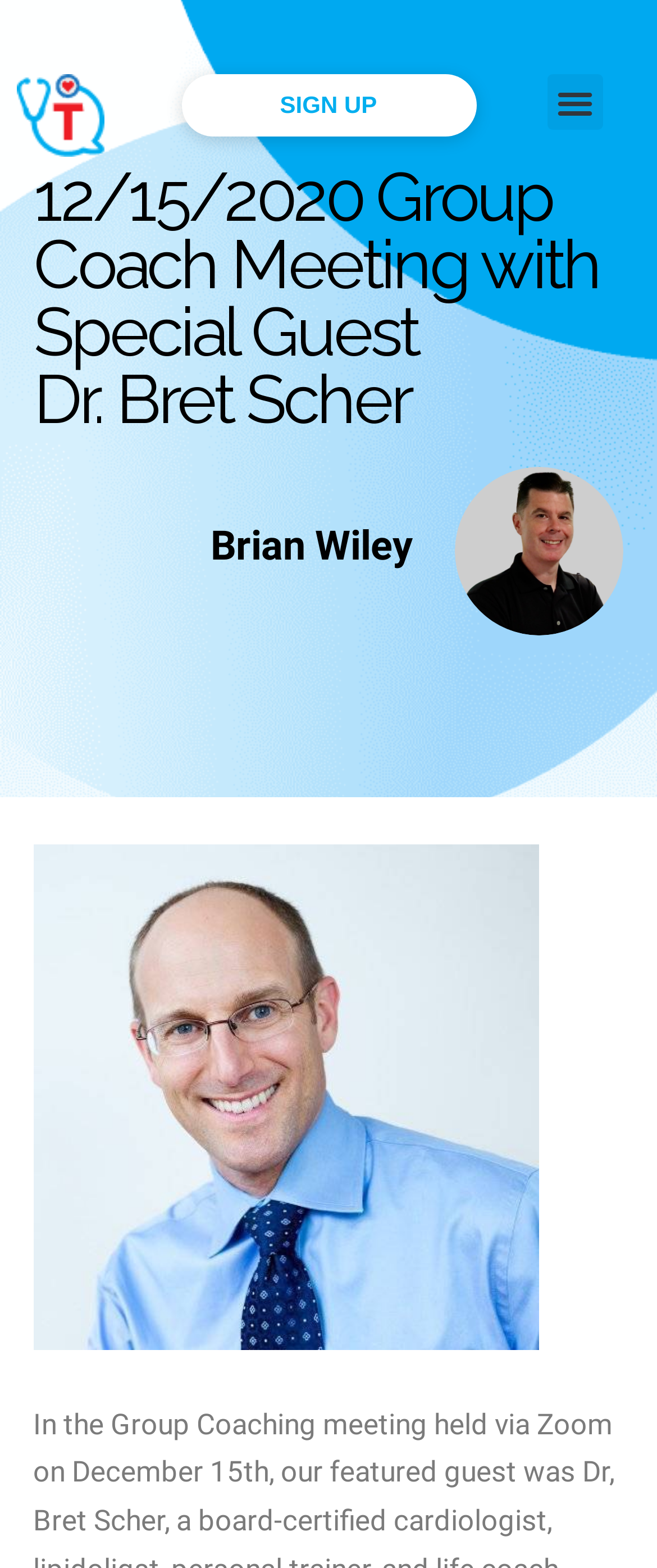How many images are on the webpage?
Using the image, respond with a single word or phrase.

3